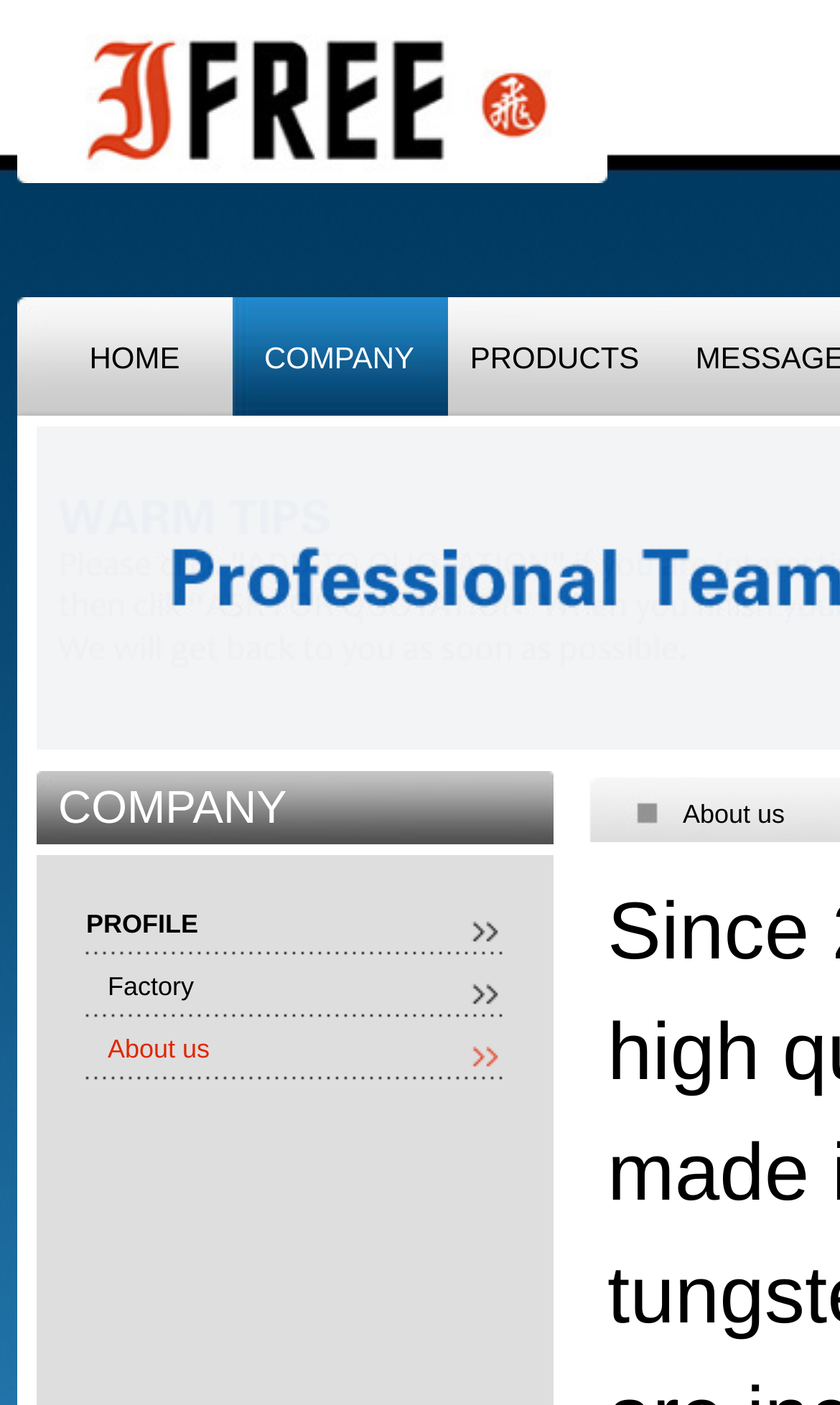What is the position of the 'PRODUCTS' link in the top navigation bar?
From the image, respond with a single word or phrase.

Rightmost